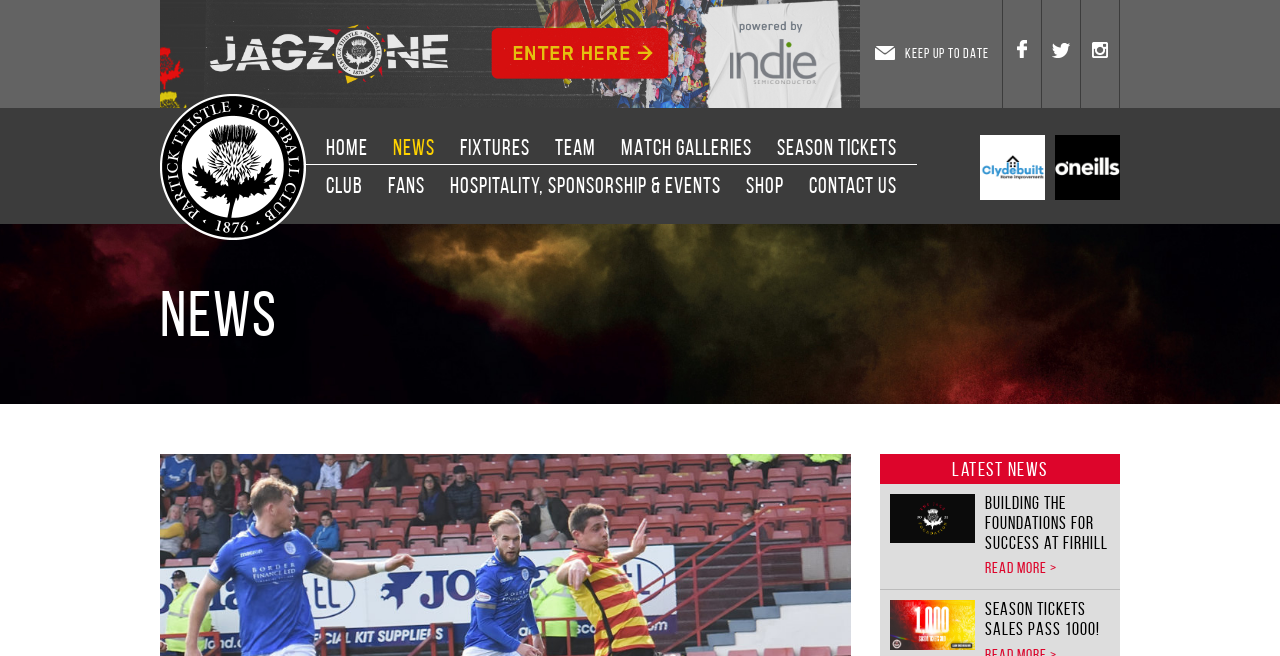Identify the bounding box coordinates for the region to click in order to carry out this instruction: "Visit the Partick Thistle FC Facebook page". Provide the coordinates using four float numbers between 0 and 1, formatted as [left, top, right, bottom].

[0.784, 0.0, 0.814, 0.165]